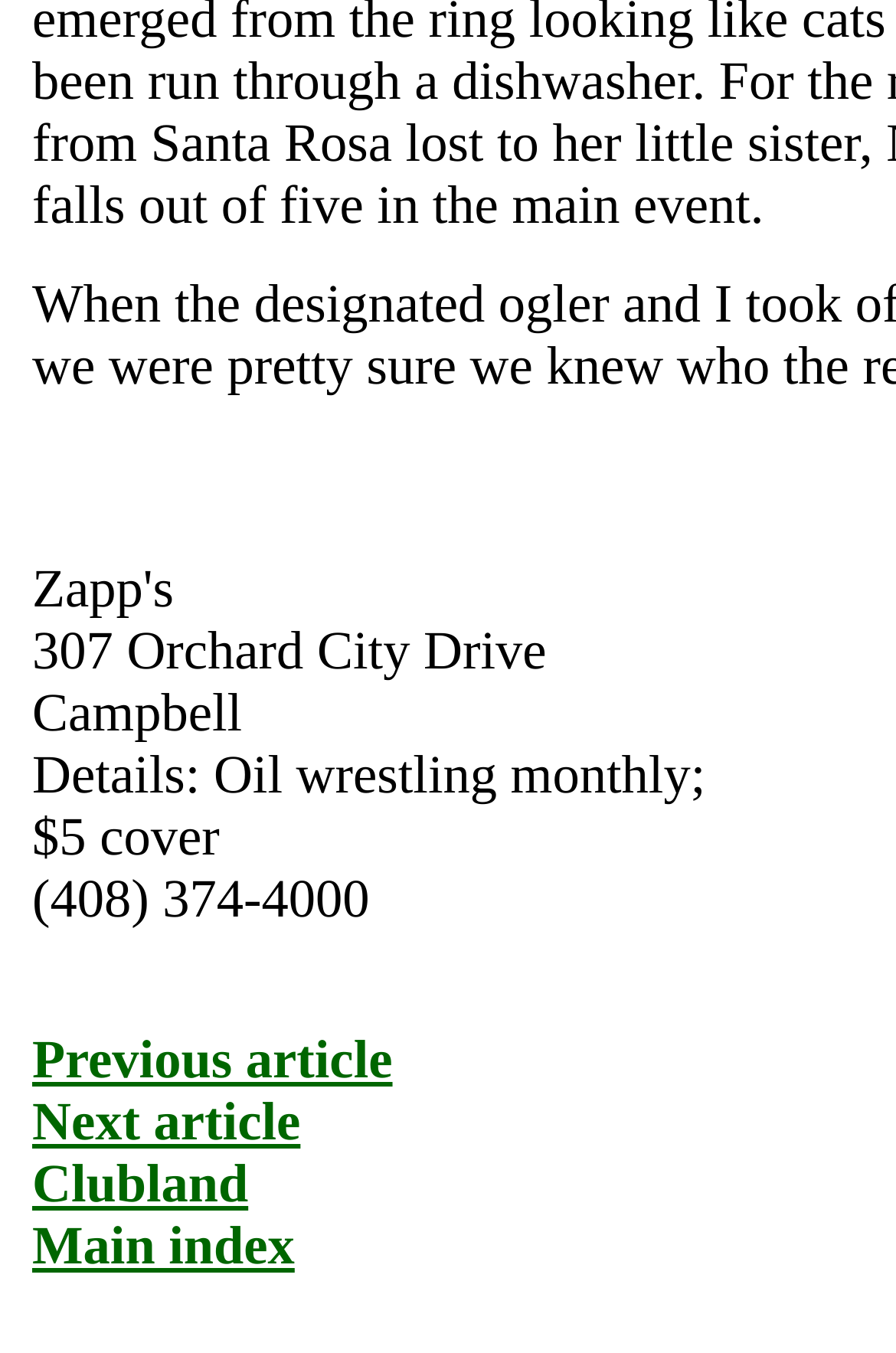Provide the bounding box coordinates, formatted as (top-left x, top-left y, bottom-right x, bottom-right y), with all values being floating point numbers between 0 and 1. Identify the bounding box of the UI element that matches the description: Main index

[0.036, 0.9, 0.329, 0.944]